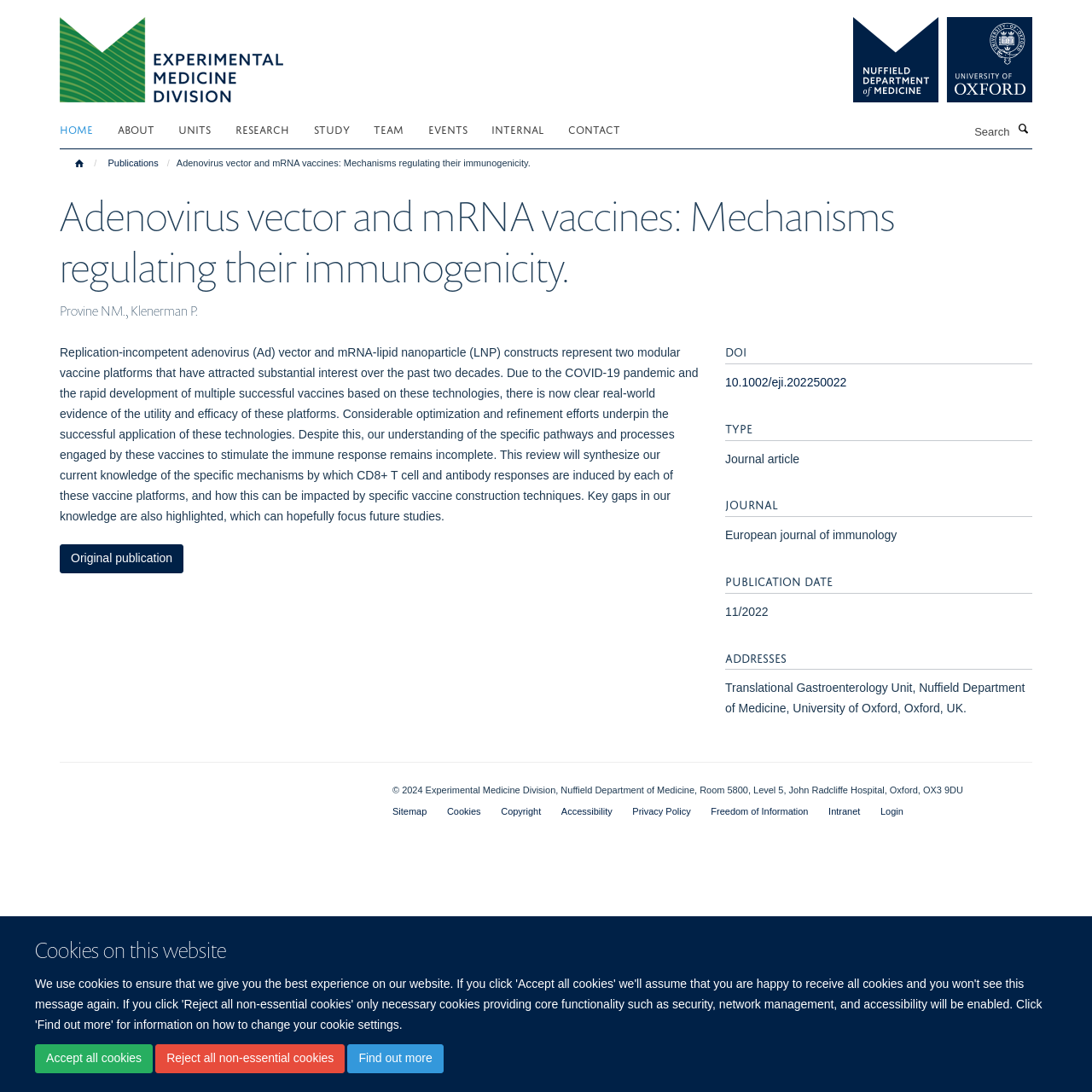Identify the bounding box coordinates of the clickable region required to complete the instruction: "Search for a keyword". The coordinates should be given as four float numbers within the range of 0 and 1, i.e., [left, top, right, bottom].

[0.816, 0.11, 0.929, 0.132]